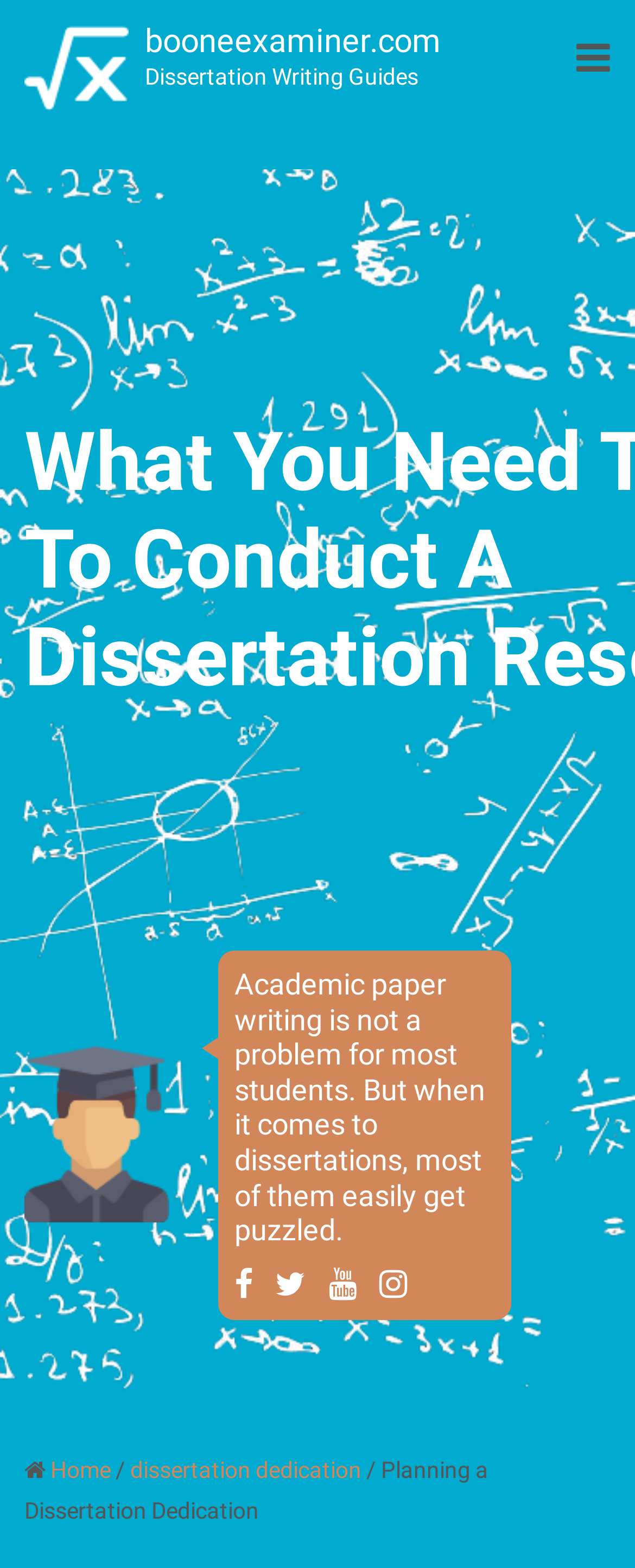Refer to the screenshot and answer the following question in detail:
What is the purpose of the dissertation dedication?

I understood the purpose of the dissertation dedication by reading the static text element 'Planning a Dissertation Dedication' with a bounding box coordinate of [0.038, 0.929, 0.769, 0.972]. This suggests that the dissertation dedication is meant to pay tribute to someone or something.